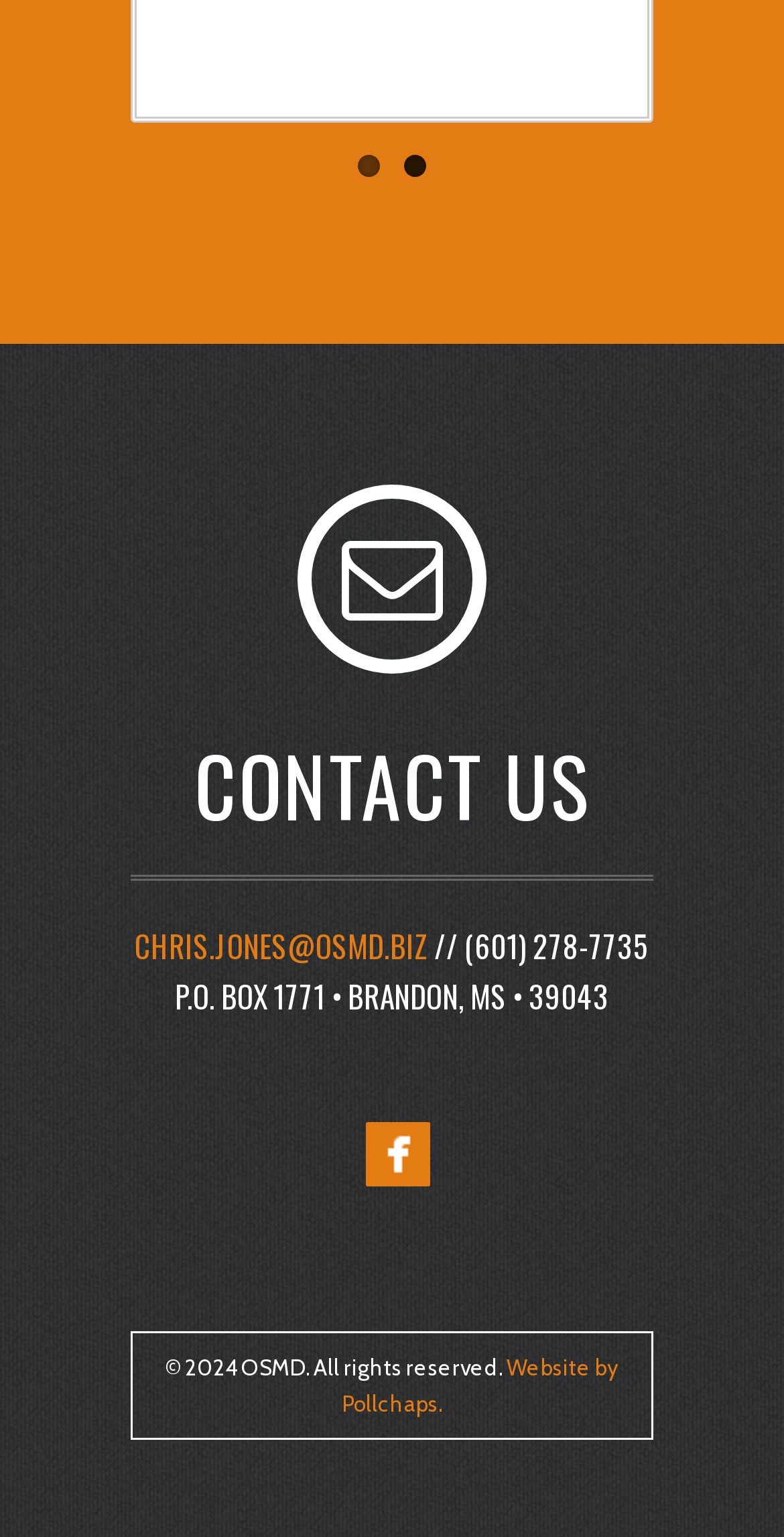Give a one-word or short phrase answer to this question: 
What is the phone number to contact?

(601) 278-7735